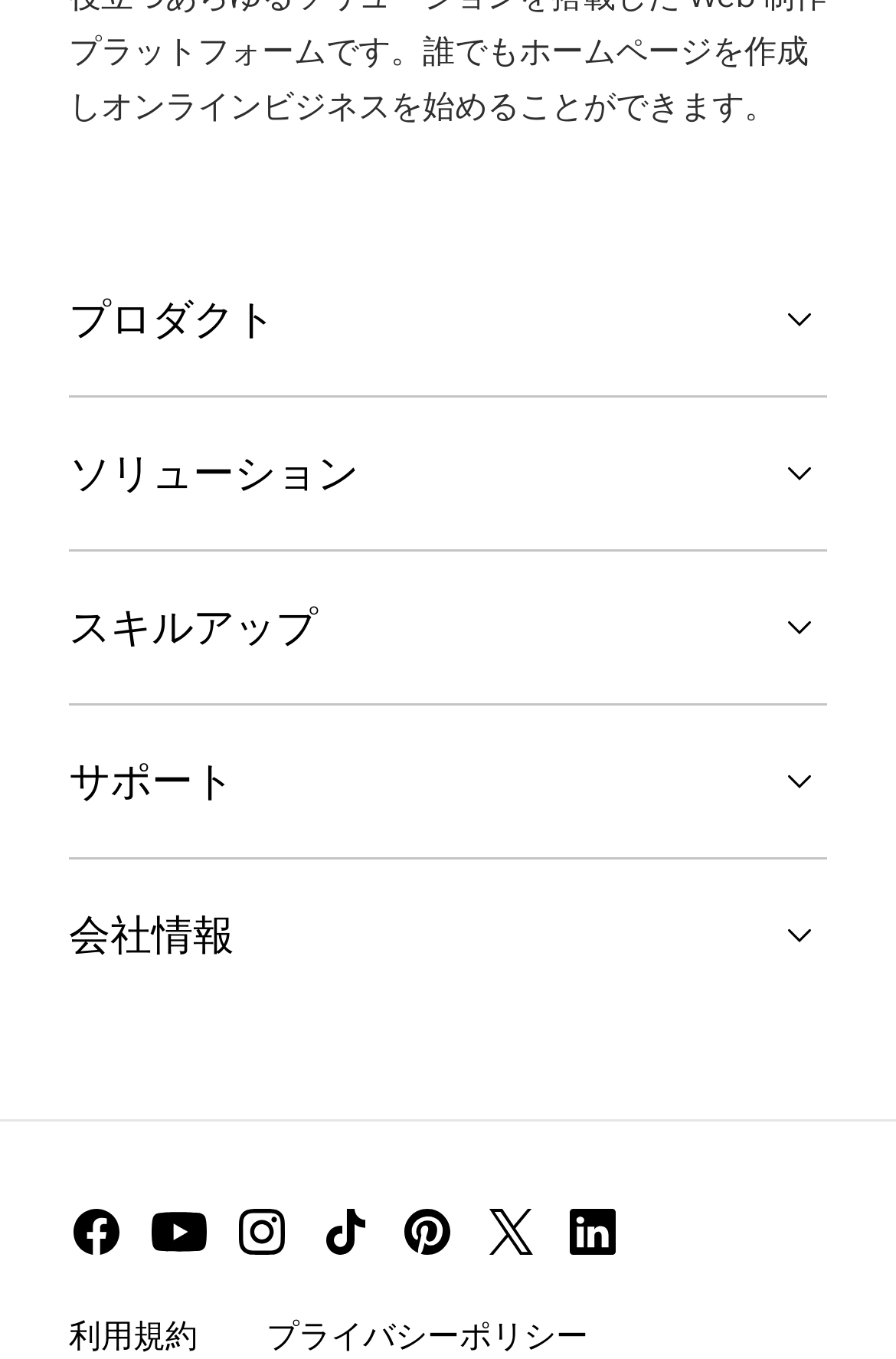Respond concisely with one word or phrase to the following query:
What are the social media platforms listed?

Facebook, Youtube, Instagram, Tiktok, Pinterest, Twitter, Linkedin